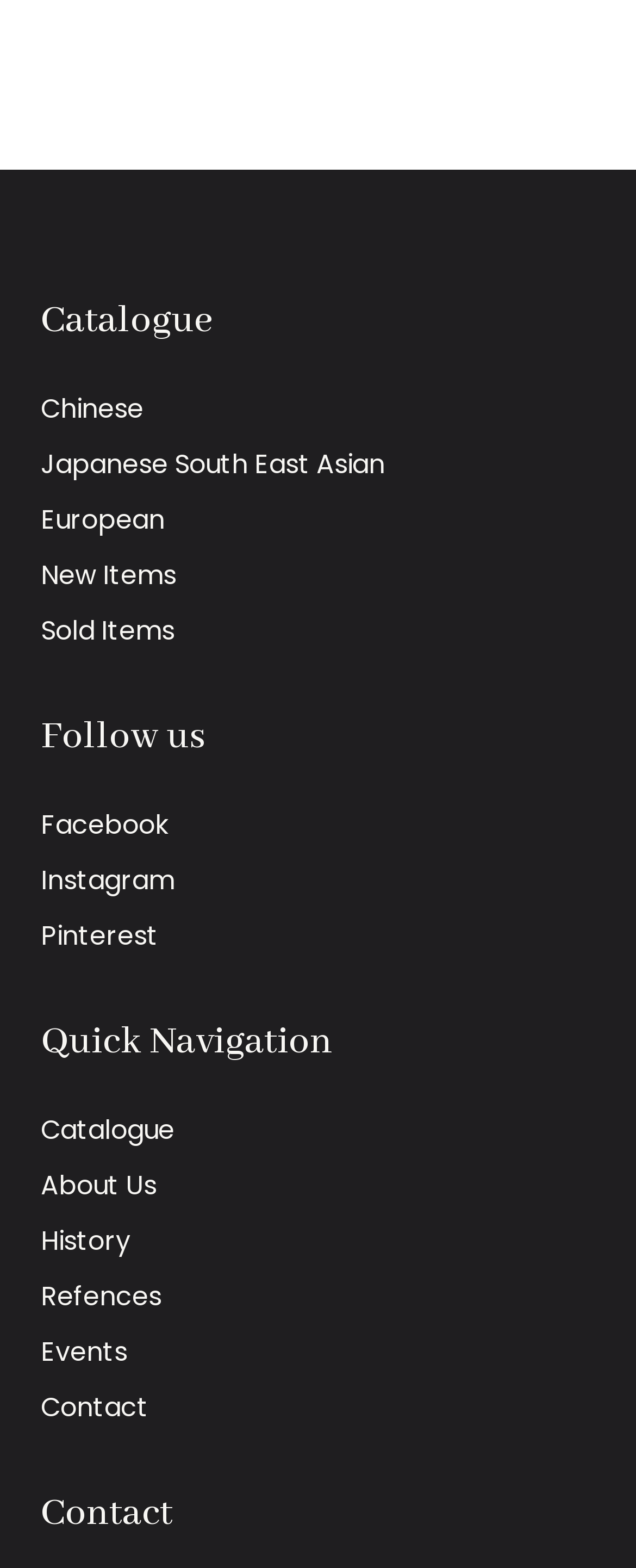Identify the bounding box for the element characterized by the following description: "Sold Items".

[0.064, 0.39, 0.274, 0.414]